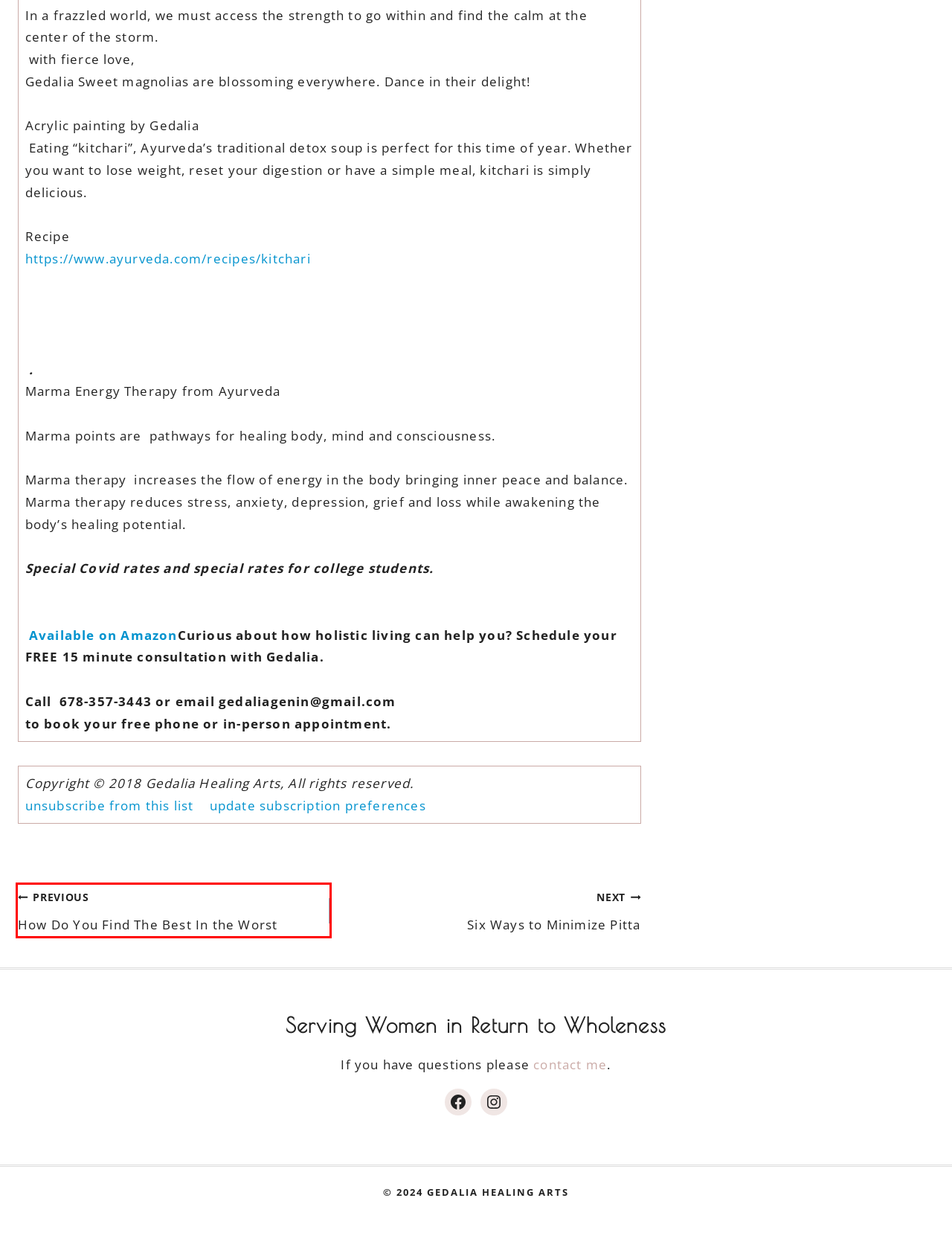Given a webpage screenshot with a red bounding box around a UI element, choose the webpage description that best matches the new webpage after clicking the element within the bounding box. Here are the candidates:
A. Insomnia | Psychology Today
B. Six Ways to Minimize Pitta - GEDALIA HEALING ARTS
C. Services |  Holistic Energy Healer Ayurveda Atlanta
D. Testimonials-Holistic Energy Healer, Ayurveda Atlanta, GA.
E. How Do You Find The Best In the Worst - GEDALIA HEALING ARTS
F. What Is Ayurveda, Anyway? | Kripalu
G. Amazon.com
H. Press | Holistic Energy Healing Ayurveda  Atlanta

E